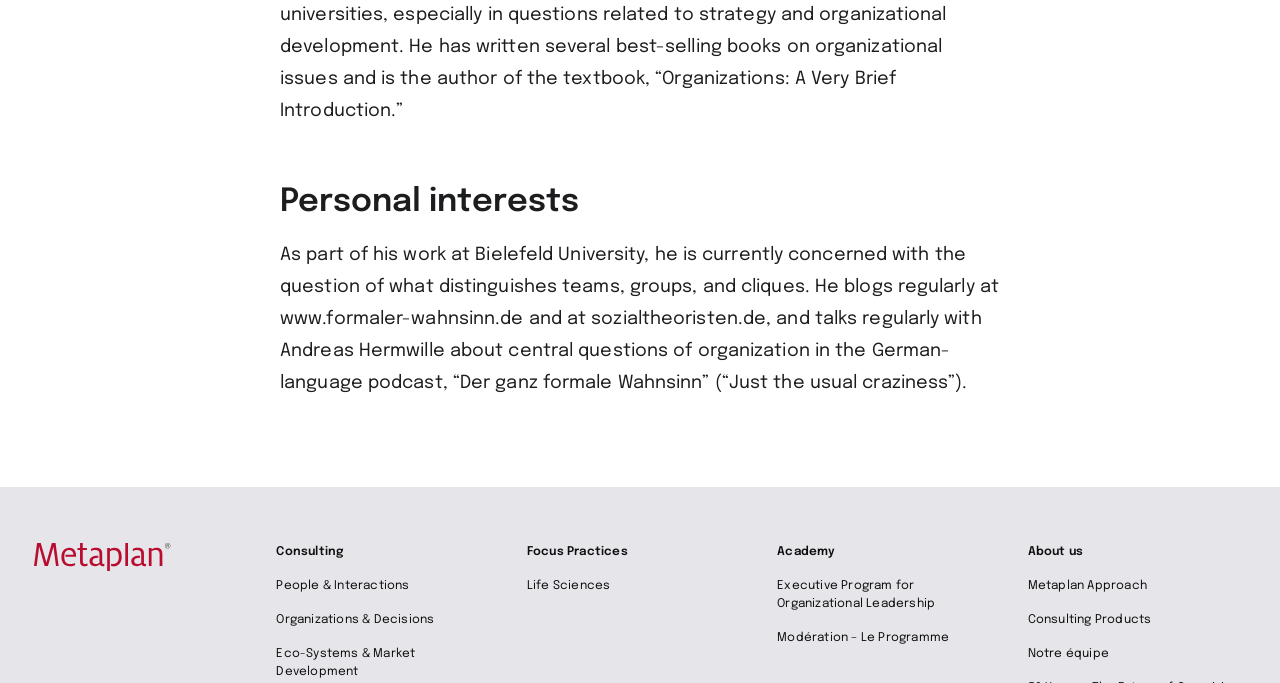Pinpoint the bounding box coordinates for the area that should be clicked to perform the following instruction: "View recent posts".

None